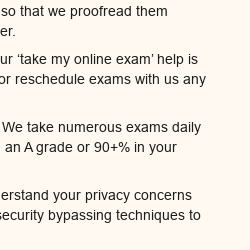What is the minimum grade target of the service?
Please use the image to provide an in-depth answer to the question.

The service aims to help students achieve high grades, specifically targeting a minimum grade of A or 90% and above, as stated in the accompanying text, which conveys a commitment to helping students excel in their academic pursuits.